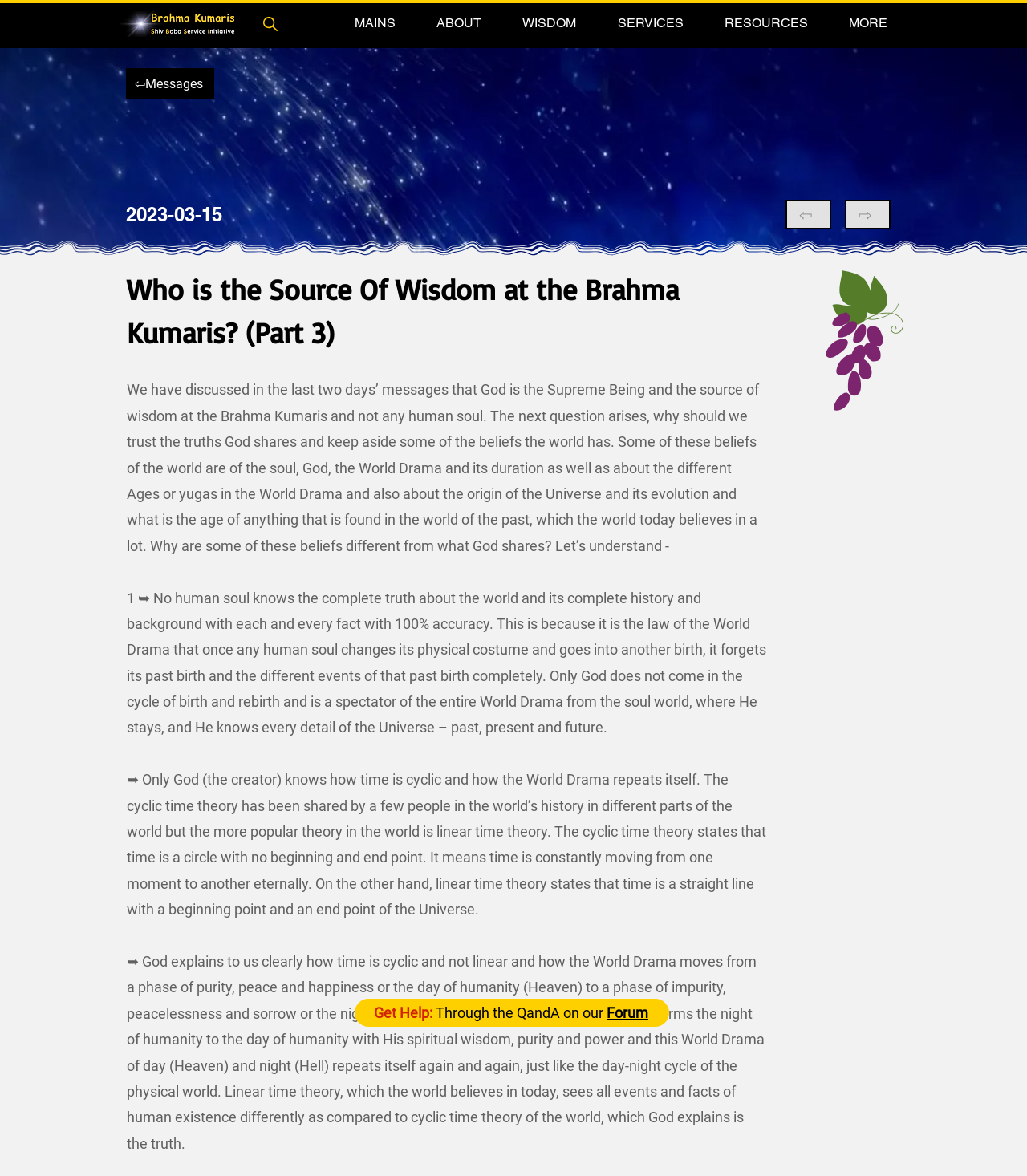Identify the bounding box coordinates of the element that should be clicked to fulfill this task: "Click the Reservieren button". The coordinates should be provided as four float numbers between 0 and 1, i.e., [left, top, right, bottom].

None